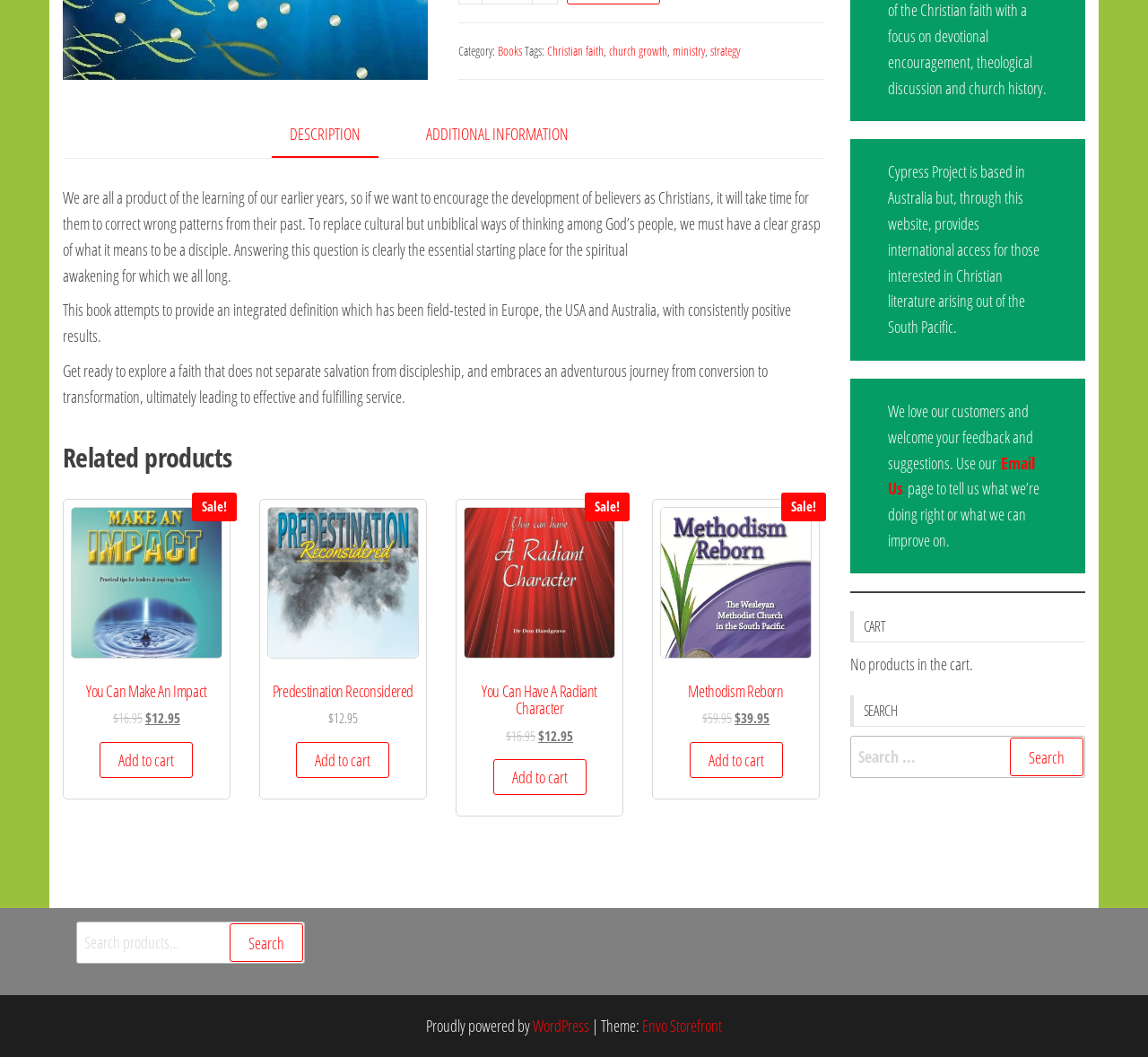Extract the bounding box coordinates of the UI element described: "Add to cart". Provide the coordinates in the format [left, top, right, bottom] with values ranging from 0 to 1.

[0.087, 0.702, 0.168, 0.736]